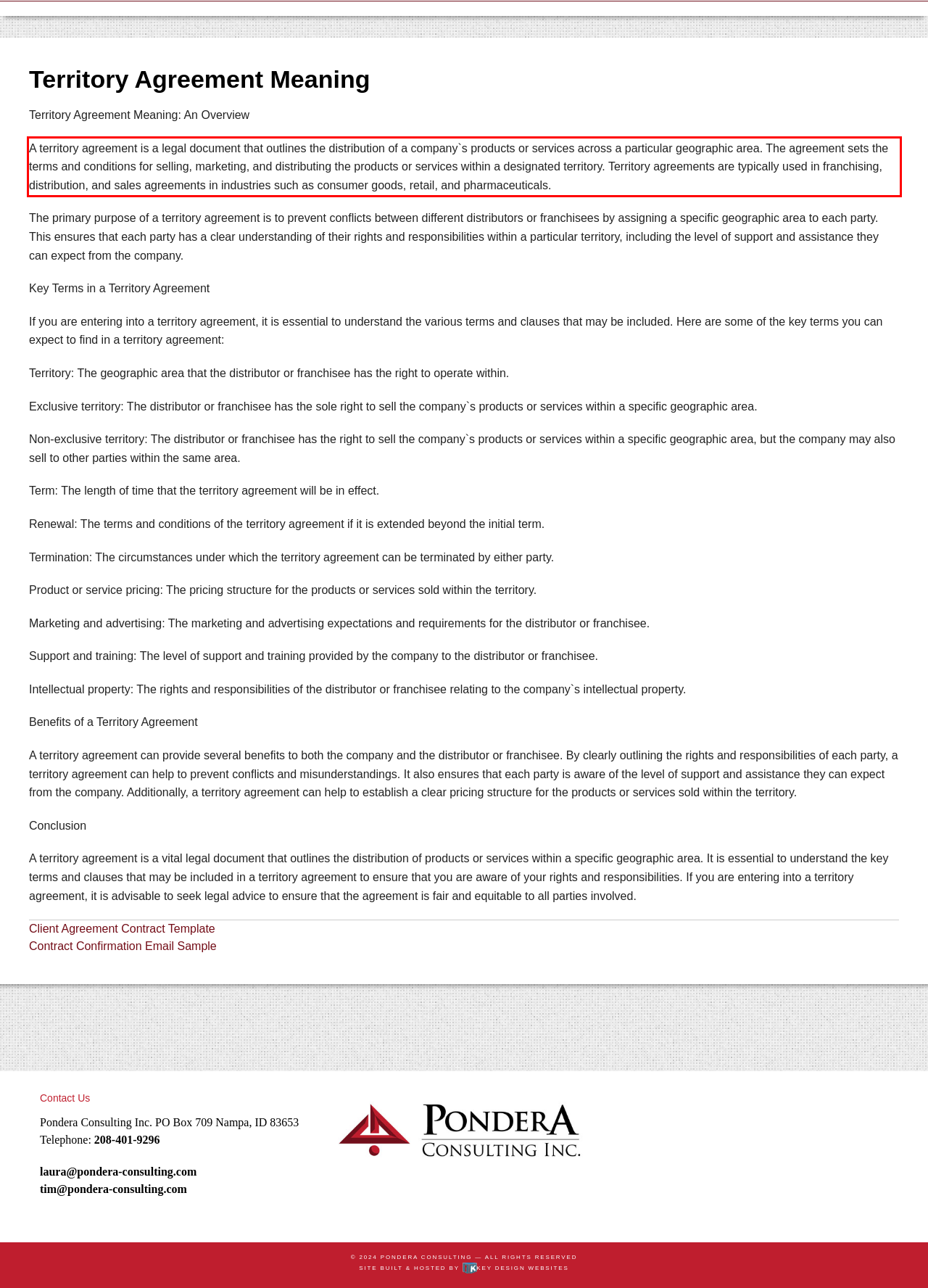Observe the screenshot of the webpage, locate the red bounding box, and extract the text content within it.

A territory agreement is a legal document that outlines the distribution of a company`s products or services across a particular geographic area. The agreement sets the terms and conditions for selling, marketing, and distributing the products or services within a designated territory. Territory agreements are typically used in franchising, distribution, and sales agreements in industries such as consumer goods, retail, and pharmaceuticals.